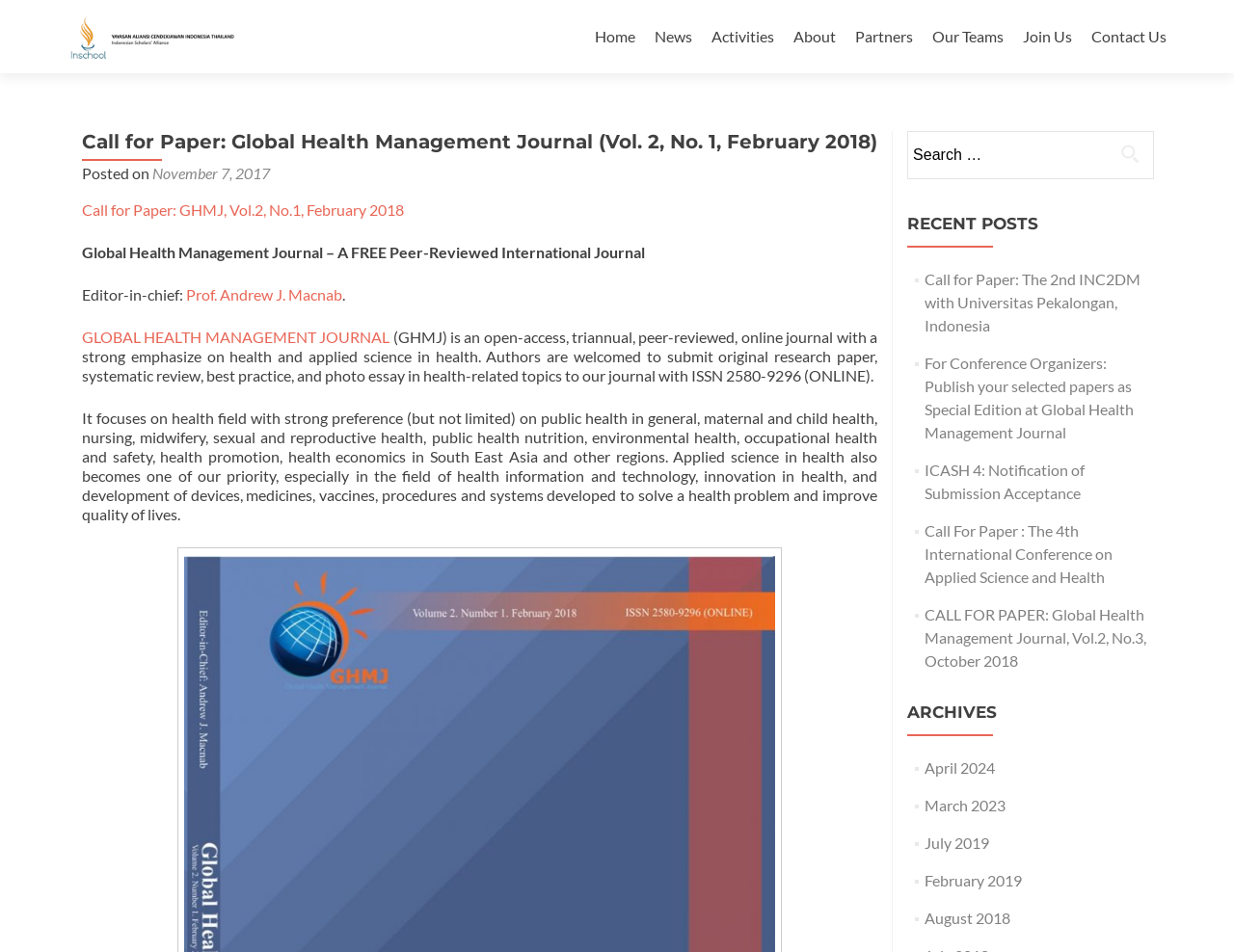What is the focus of the journal?
Using the image as a reference, give an elaborate response to the question.

The focus of the journal can be found in the static text 'It focuses on health field with strong preference (but not limited) on public health in general, maternal and child health, nursing, midwifery, sexual and reproductive health, public health nutrition, environmental health, occupational health and safety, health promotion, health economics in South East Asia and other regions.'